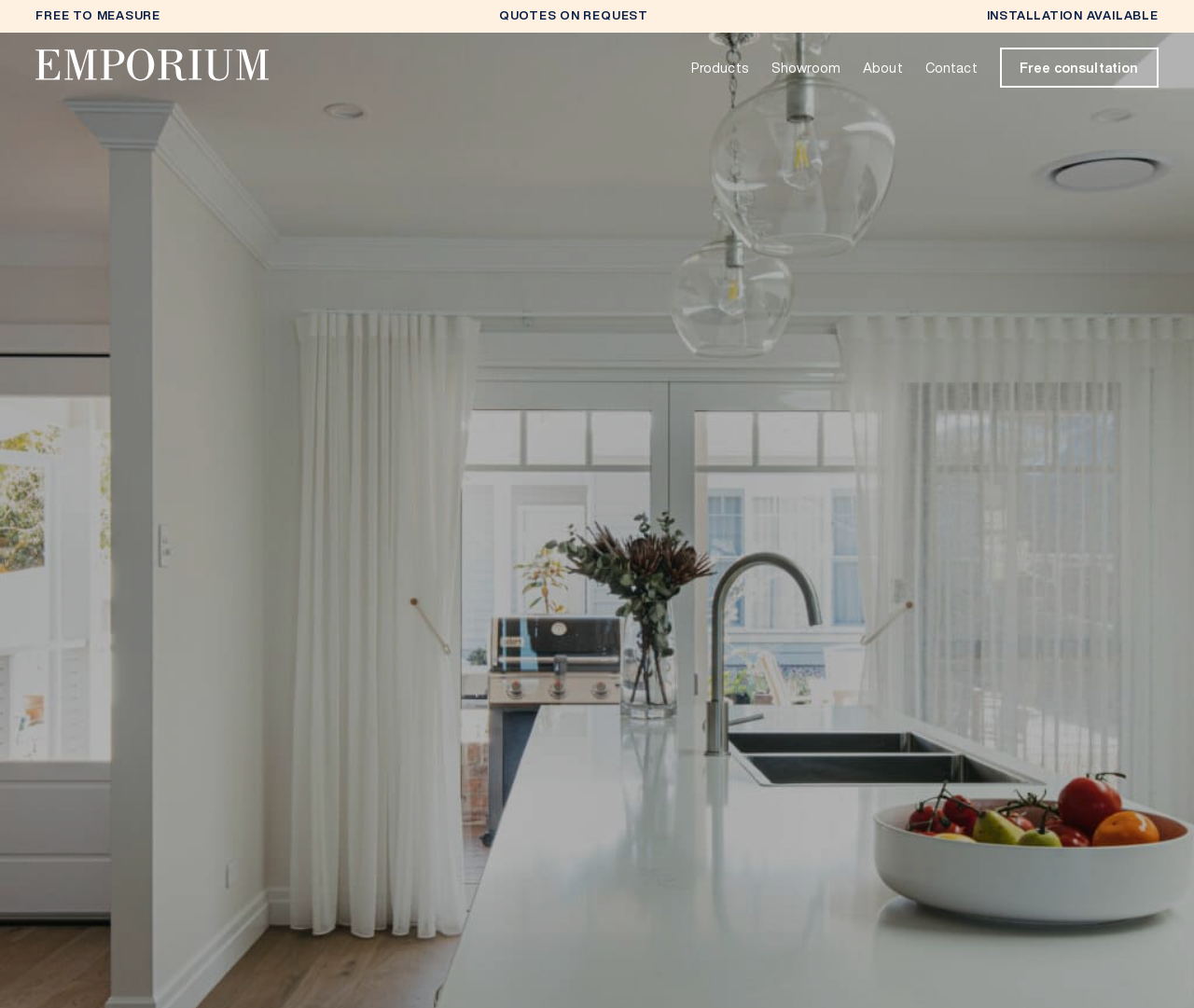Using the image as a reference, answer the following question in as much detail as possible:
What is the purpose of the link 'Free consultation'?

The link 'Free consultation' is likely to be used by customers to request a free consultation with Emporium Blinds, possibly to discuss their window treatment needs.